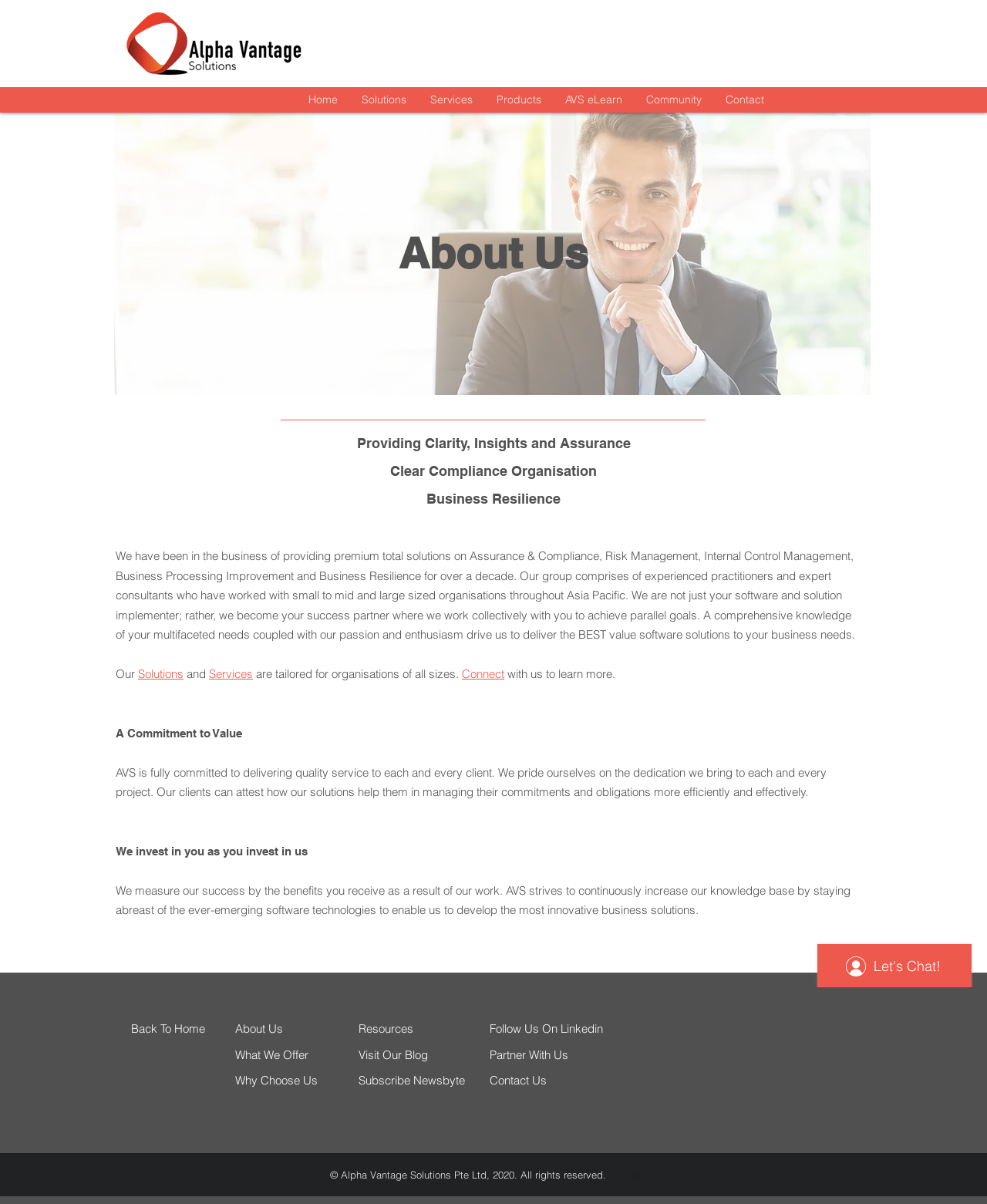Describe the webpage meticulously, covering all significant aspects.

The webpage is about Alpha Vantage Solutions (AVS), a company that provides clarity, insights, and assurance to businesses. At the top left corner, there is a logo of AVS, which is a clickable link that takes users to the homepage. Next to the logo, there are several navigation links, including "Home", "Solutions", "Services", "Products", "AVS eLearn", "Community", and "Contact". These links are arranged horizontally and are evenly spaced.

Below the navigation links, there is a main content area that takes up most of the page. The background of this area features an image of a young creative team having a meeting, which spans almost the entire width of the page. On top of this image, there is a heading that reads "About Us" in a large font size.

Below the heading, there are several paragraphs of text that describe the company's mission and values. The text is arranged in a single column and is divided into several sections with headings. The company describes itself as a provider of premium total solutions on assurance and compliance, risk management, internal control management, business processing improvement, and business resilience. The text also mentions that the company has experienced practitioners and expert consultants who have worked with small to mid and large-sized organizations throughout Asia Pacific.

In the middle of the page, there are three links to "Solutions", "Services", and "Connect" that are arranged horizontally. These links are surrounded by text that describes the company's commitment to delivering quality service to each and every client.

Towards the bottom of the page, there is a section with the heading "A Commitment to Value" that describes the company's dedication to delivering quality service to its clients. There is also a section that reads "We invest in you as you invest in us" and describes the company's approach to measuring its success.

At the very bottom of the page, there is a footer area that contains several links to other pages, including "Back To Home", "About Us", "What We Offer", "Why Choose Us", "Resources", "Visit Our Blog", "Subscribe Newsbyte", "Follow Us On Linkedin", "Partner With Us", and "Contact Us". There is also a copyright notice that reads "© Alpha Vantage Solutions Pte Ltd, 2020. All rights reserved." and mentions the company's location in Singapore.